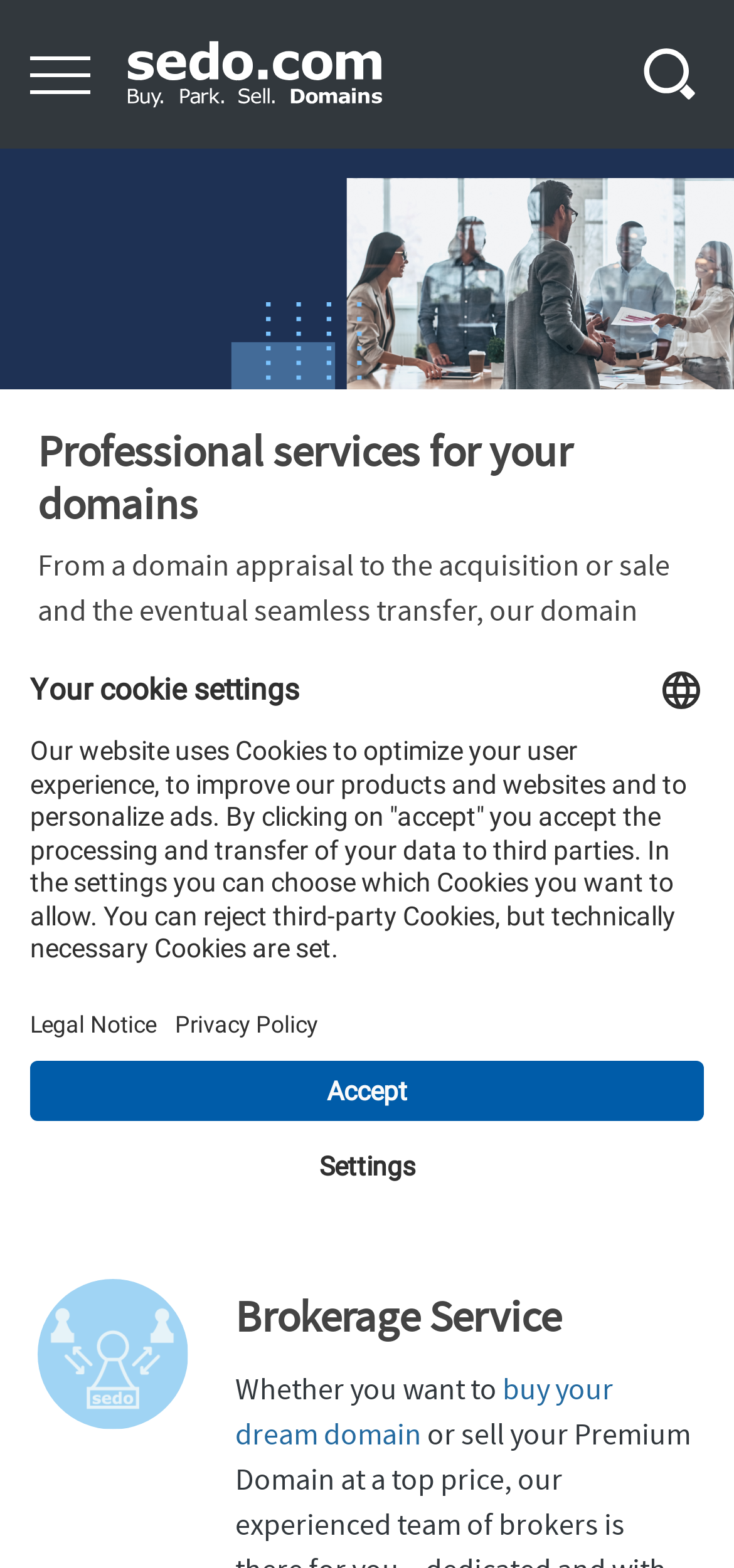What is the benefit of using Sedo's domain services?
Use the screenshot to answer the question with a single word or phrase.

Seamless transfer